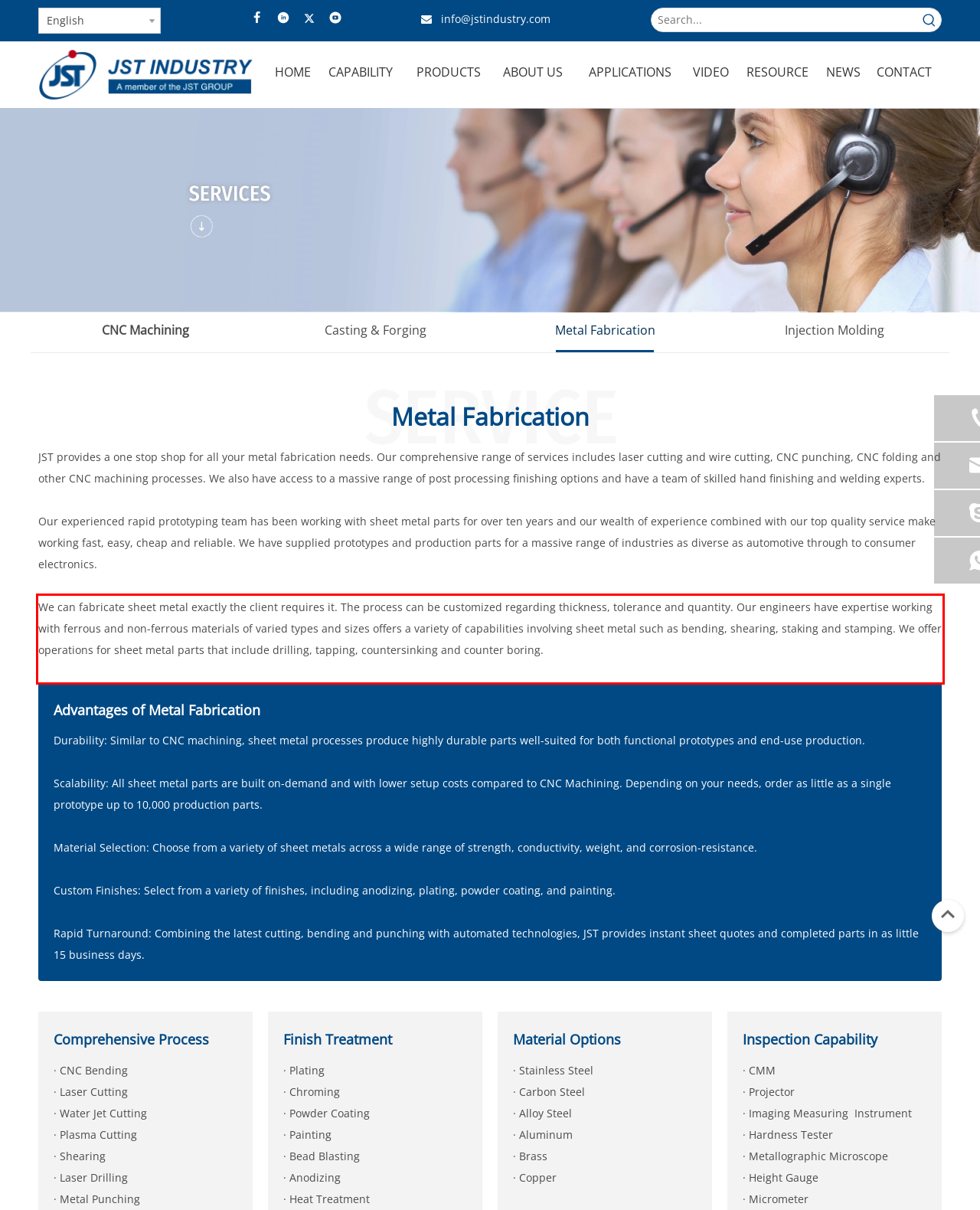Please perform OCR on the text content within the red bounding box that is highlighted in the provided webpage screenshot.

We can fabricate sheet metal exactly the client requires it. The process can be customized regarding thickness, tolerance and quantity. Our engineers have expertise working with ferrous and non-ferrous materials of varied types and sizes offers a variety of capabilities involving sheet metal such as bending, shearing, staking and stamping. We offer operations for sheet metal parts that include drilling, tapping, countersinking and counter boring.